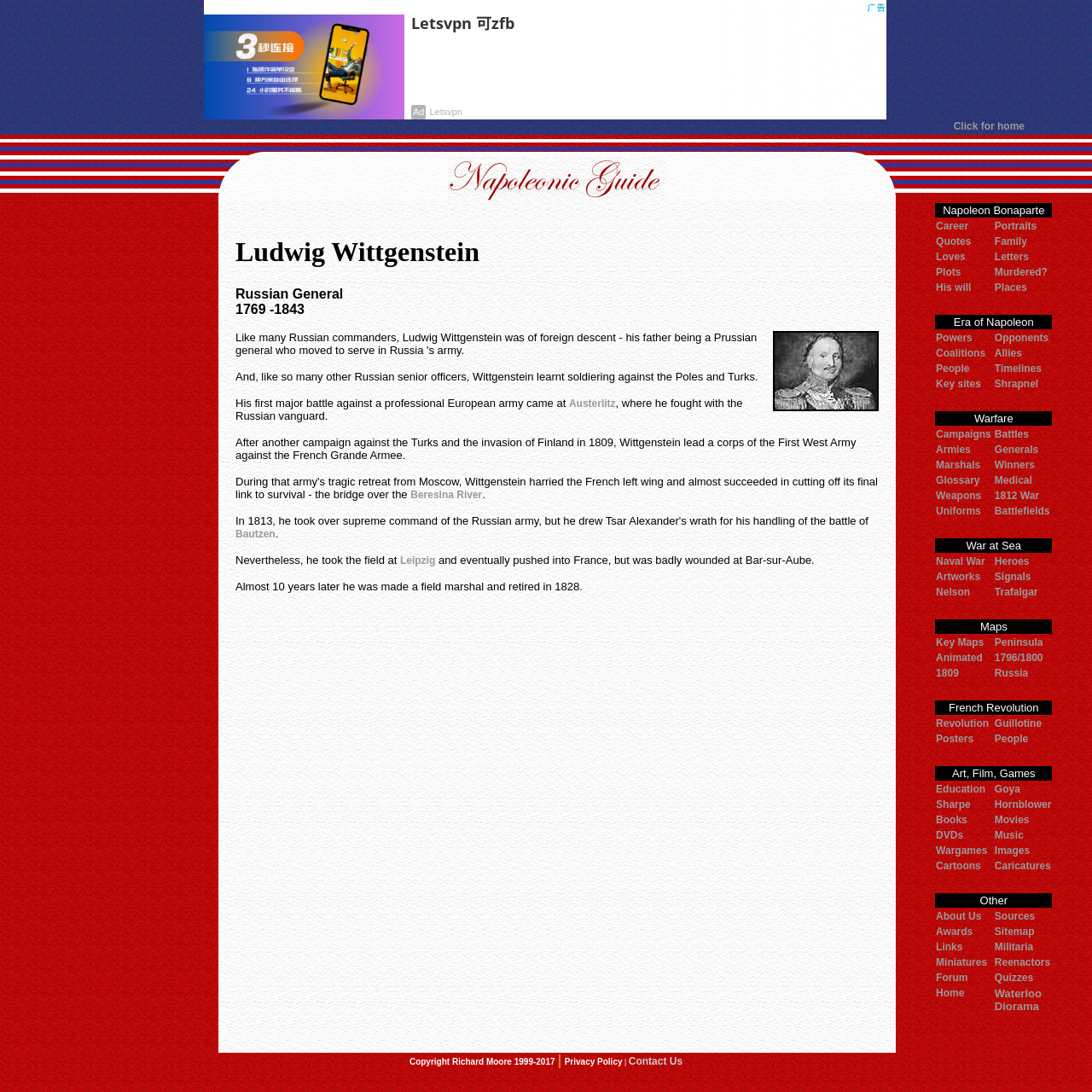Please specify the coordinates of the bounding box for the element that should be clicked to carry out this instruction: "Click on the link to view Ludwig Wittgenstein's portraits". The coordinates must be four float numbers between 0 and 1, formatted as [left, top, right, bottom].

[0.91, 0.201, 0.964, 0.213]